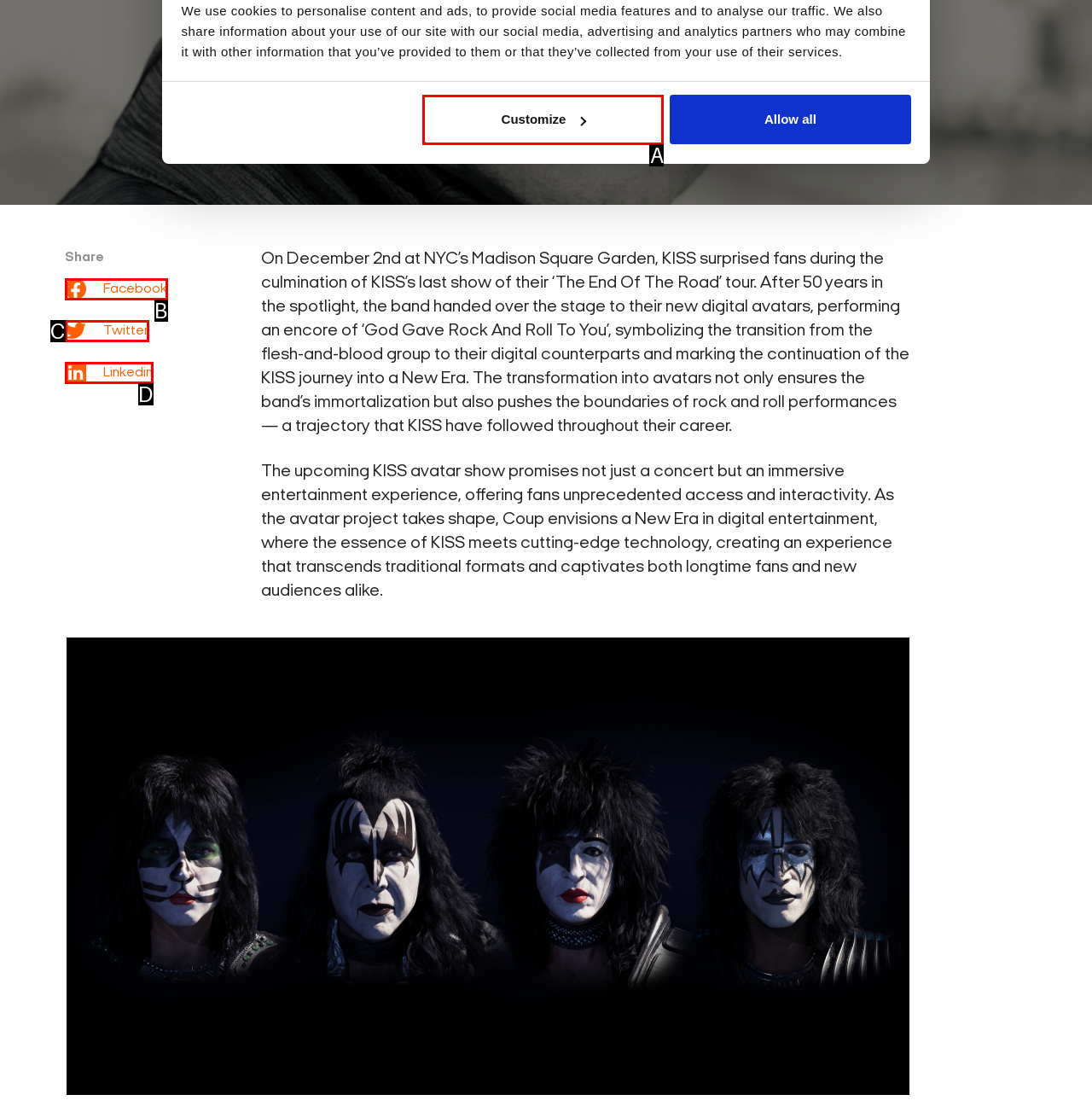Given the description: Twitter, identify the HTML element that fits best. Respond with the letter of the correct option from the choices.

C